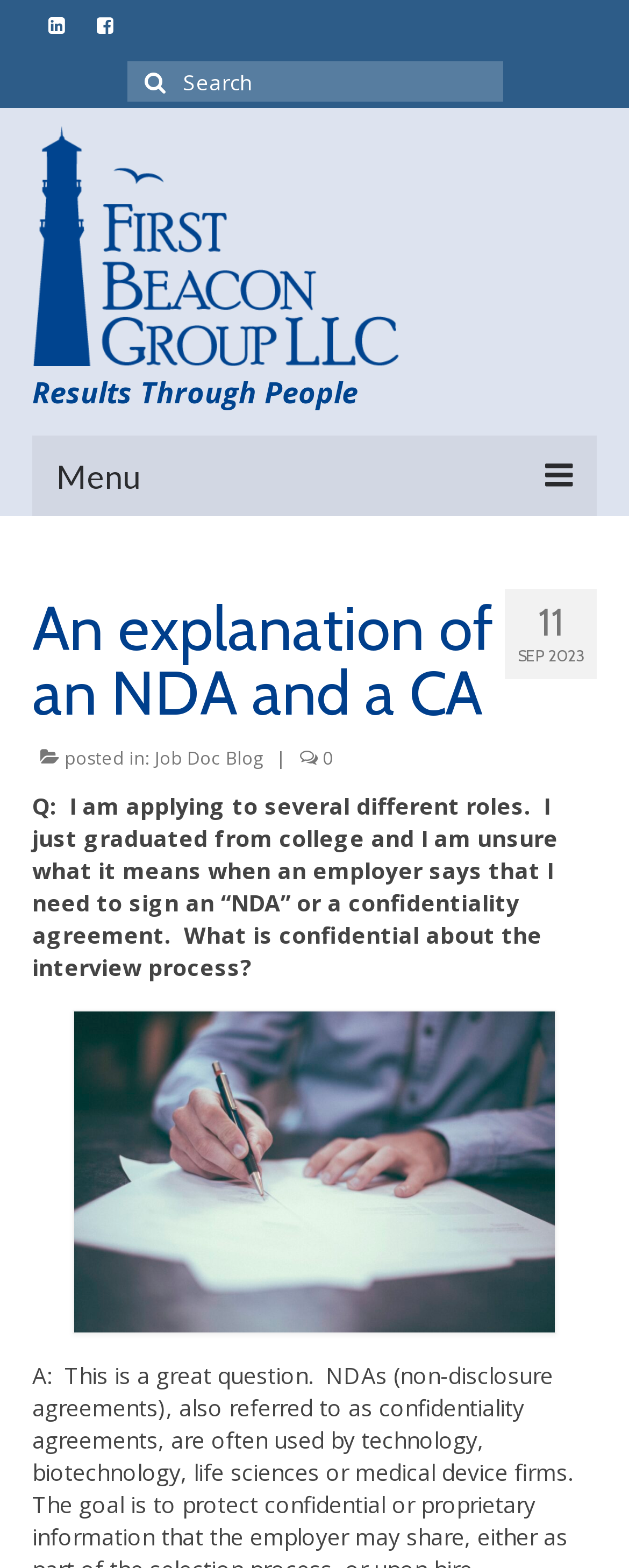Identify the bounding box coordinates of the area that should be clicked in order to complete the given instruction: "Visit the Job Doc Blog". The bounding box coordinates should be four float numbers between 0 and 1, i.e., [left, top, right, bottom].

[0.246, 0.475, 0.418, 0.491]